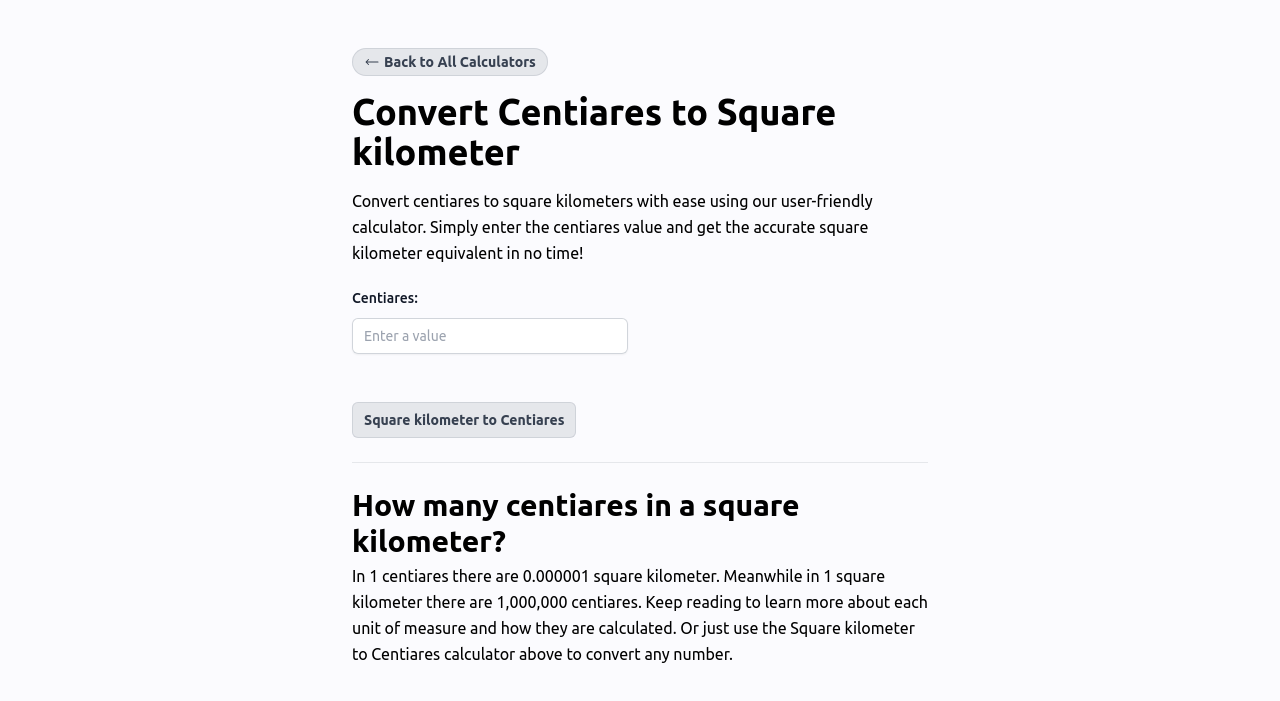Analyze the image and give a detailed response to the question:
What is the relationship between 1 centiare and 1 square kilometer?

According to the webpage, in 1 centiare there are 0.000001 square kilometers. This information is provided to help users understand the conversion rate between the two units of measurement.